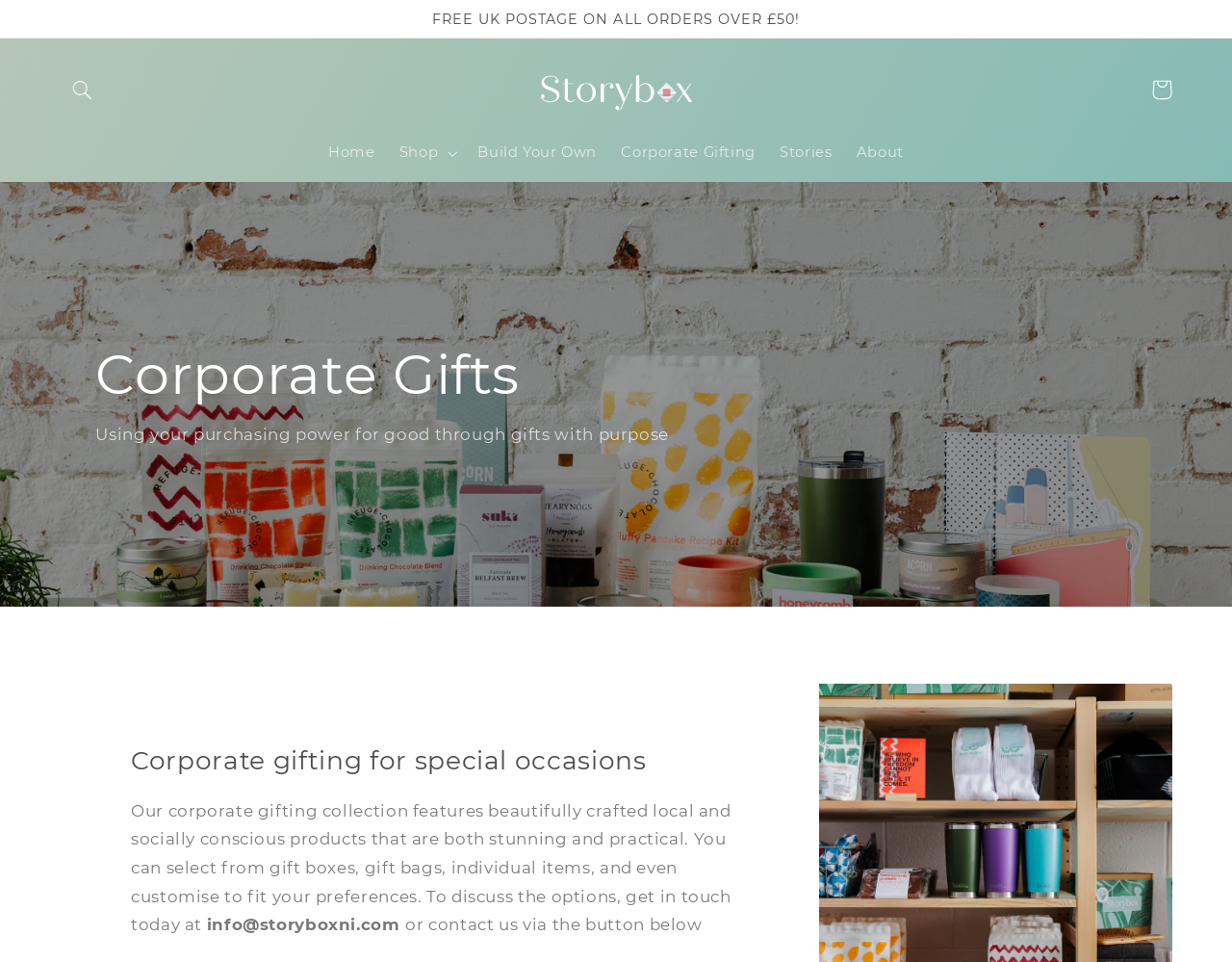Please determine the bounding box coordinates of the clickable area required to carry out the following instruction: "Learn more about Storybox NI". The coordinates must be four float numbers between 0 and 1, represented as [left, top, right, bottom].

[0.431, 0.06, 0.569, 0.126]